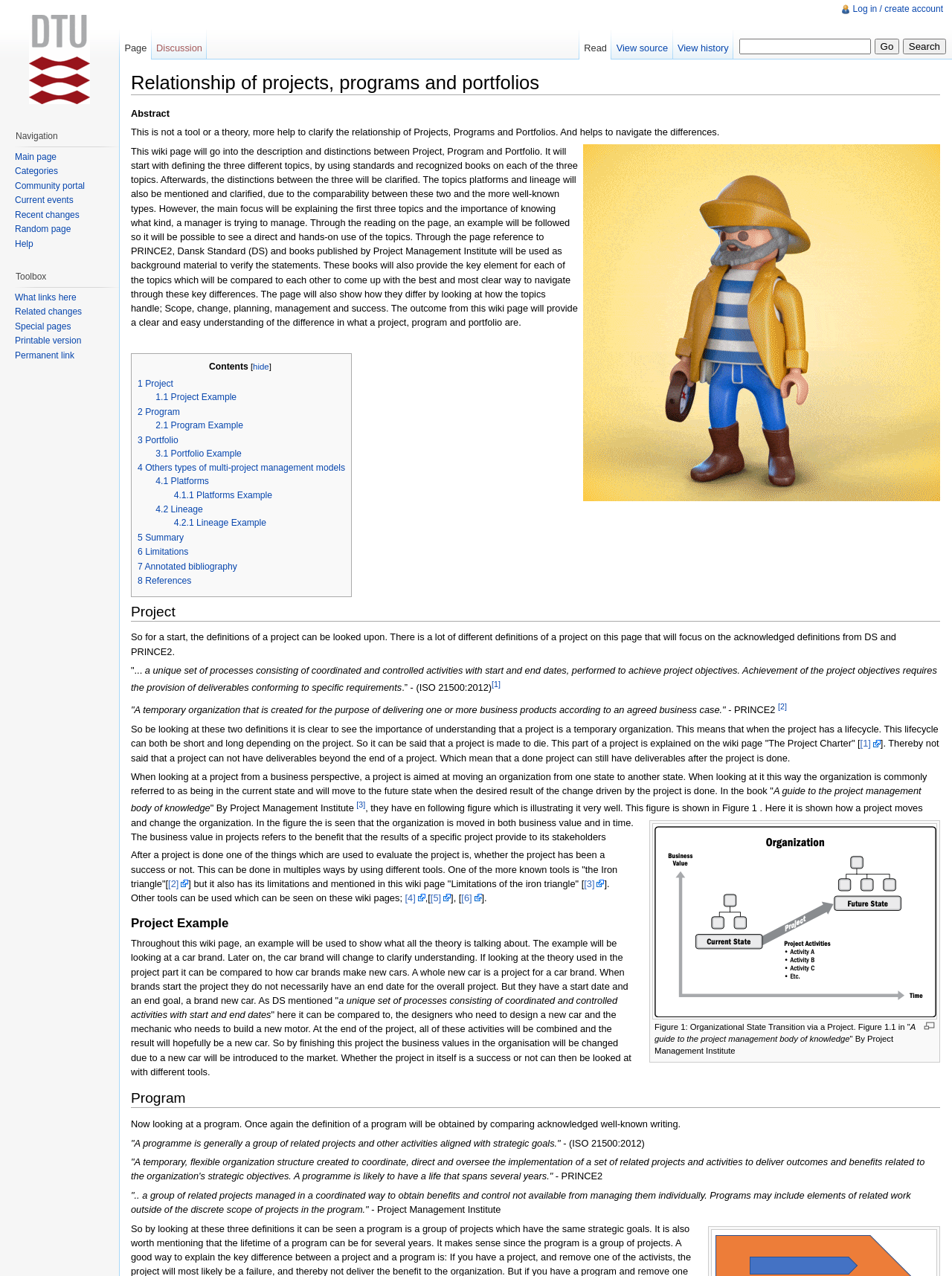Please specify the bounding box coordinates in the format (top-left x, top-left y, bottom-right x, bottom-right y), with values ranging from 0 to 1. Identify the bounding box for the UI component described as follows: 4.1 Platforms

[0.164, 0.373, 0.219, 0.381]